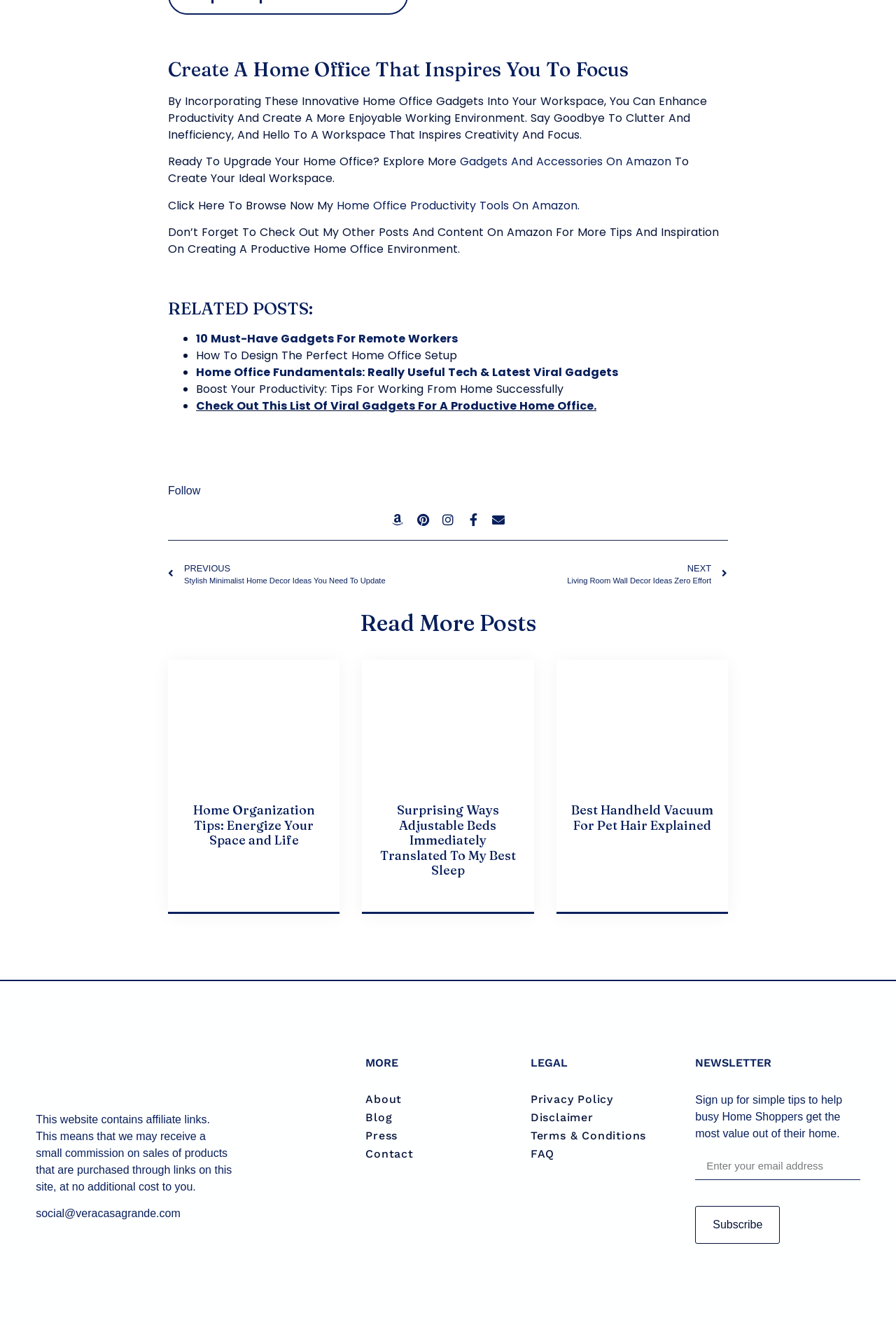Give the bounding box coordinates for the element described by: "Terms & Conditions".

[0.592, 0.851, 0.776, 0.863]